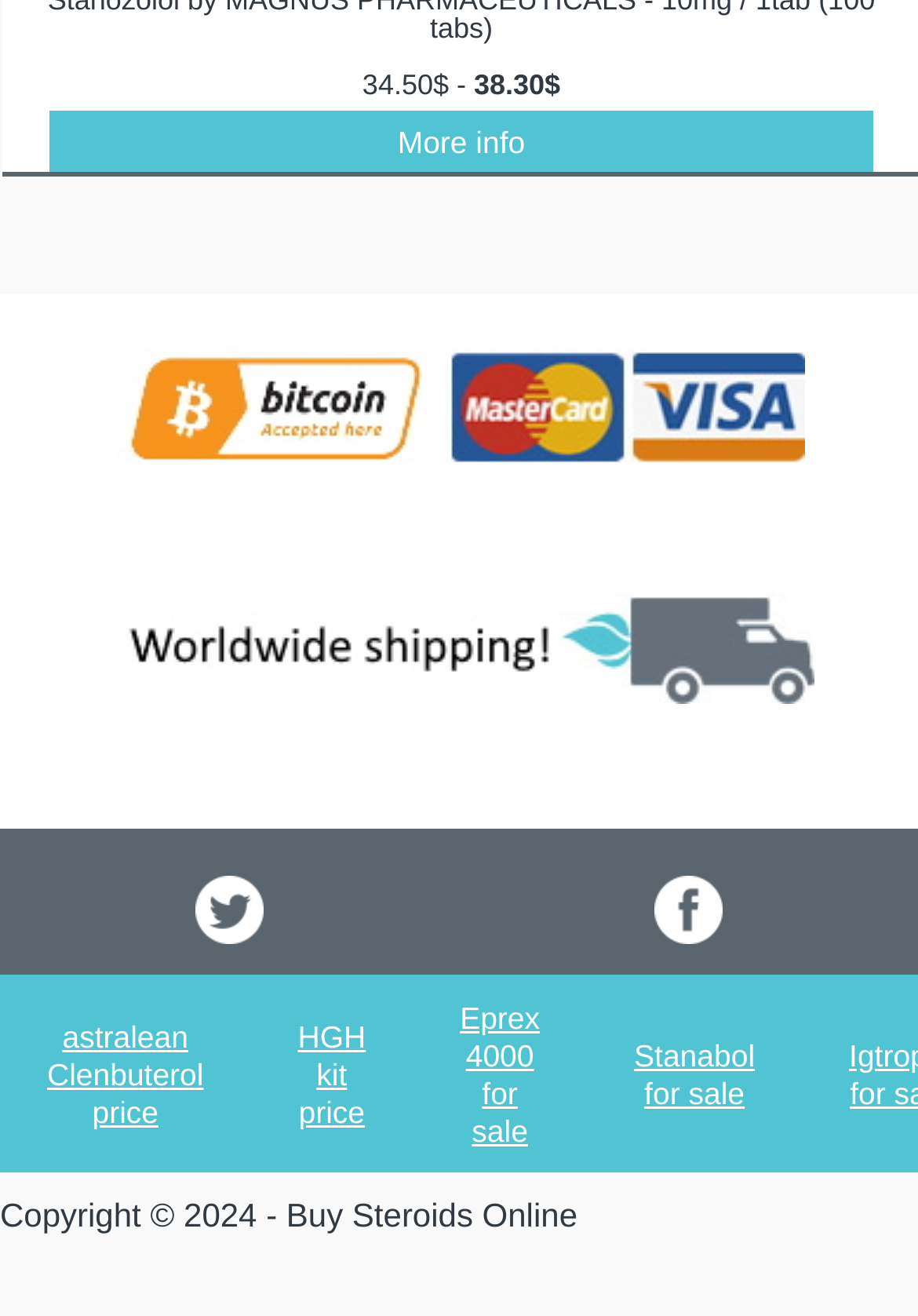What is the main topic of this webpage?
Using the image, answer in one word or phrase.

Steroids